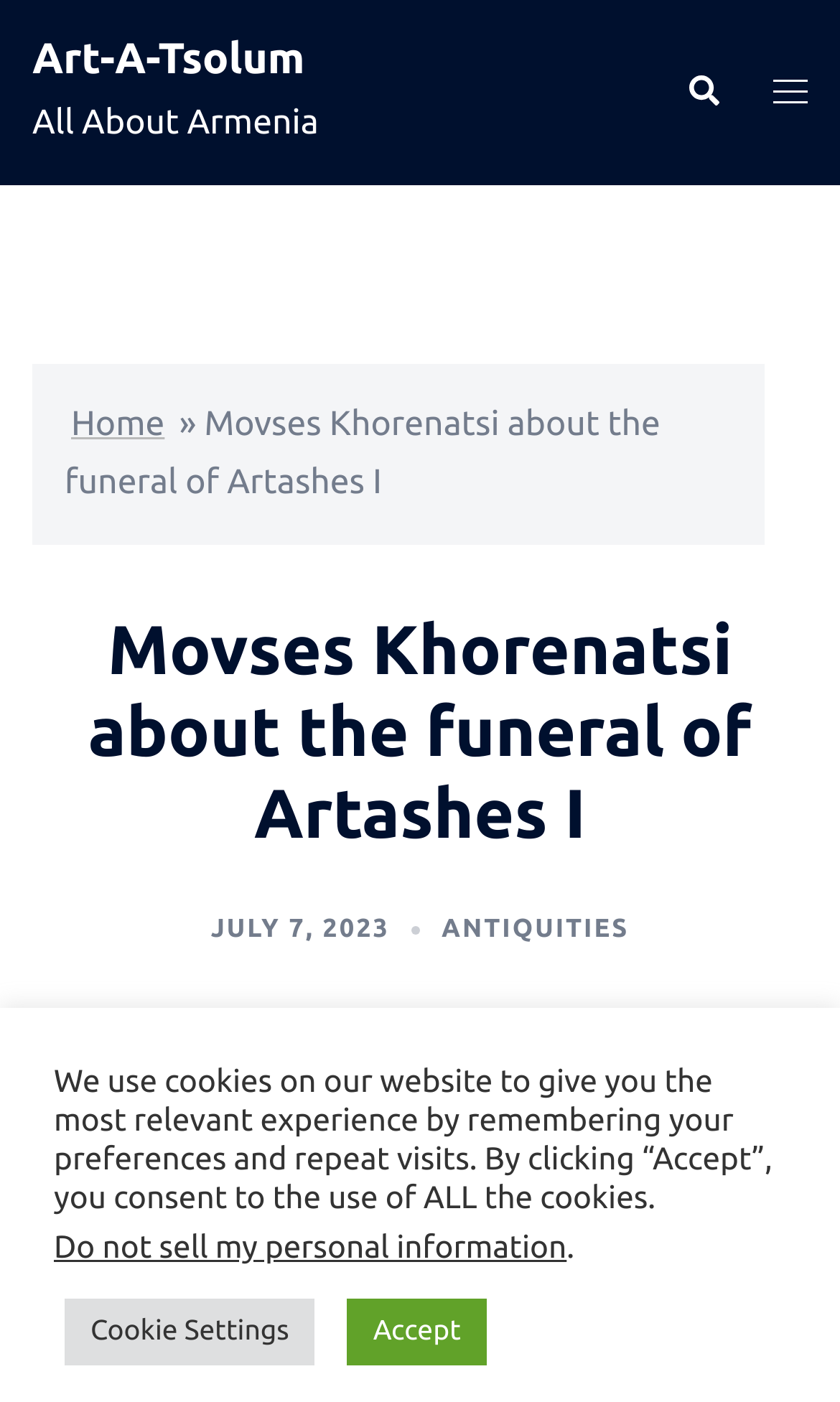Highlight the bounding box of the UI element that corresponds to this description: "Toggle menu".

[0.921, 0.045, 0.962, 0.087]